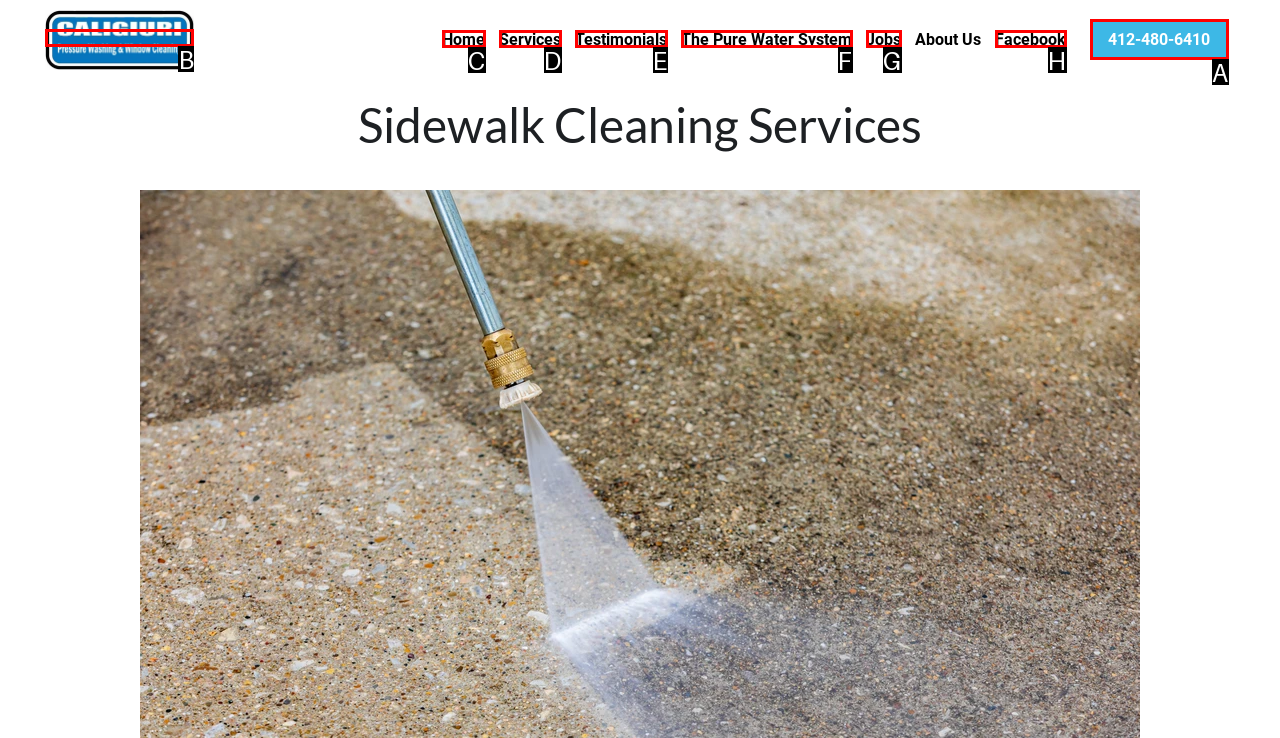Given the description: Testimonials, determine the corresponding lettered UI element.
Answer with the letter of the selected option.

E